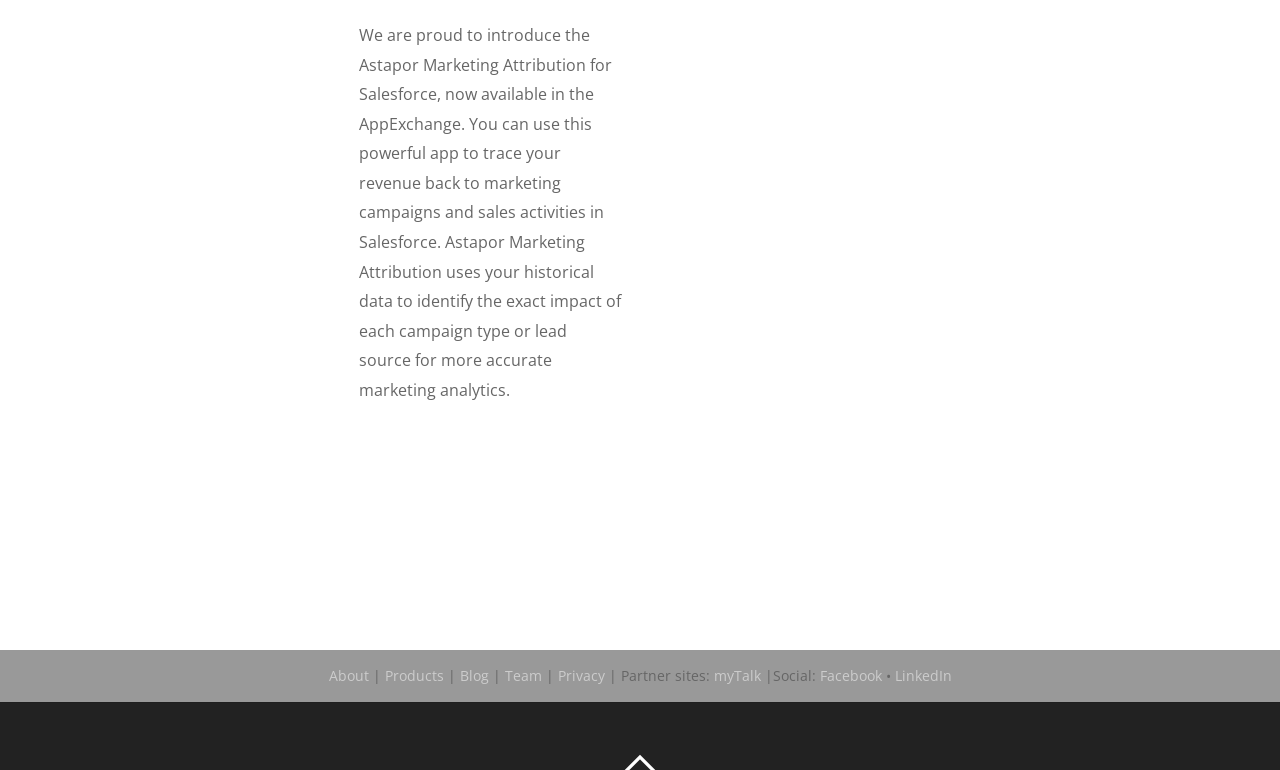What social media platforms are linked from this webpage?
Answer the question with just one word or phrase using the image.

Facebook, LinkedIn